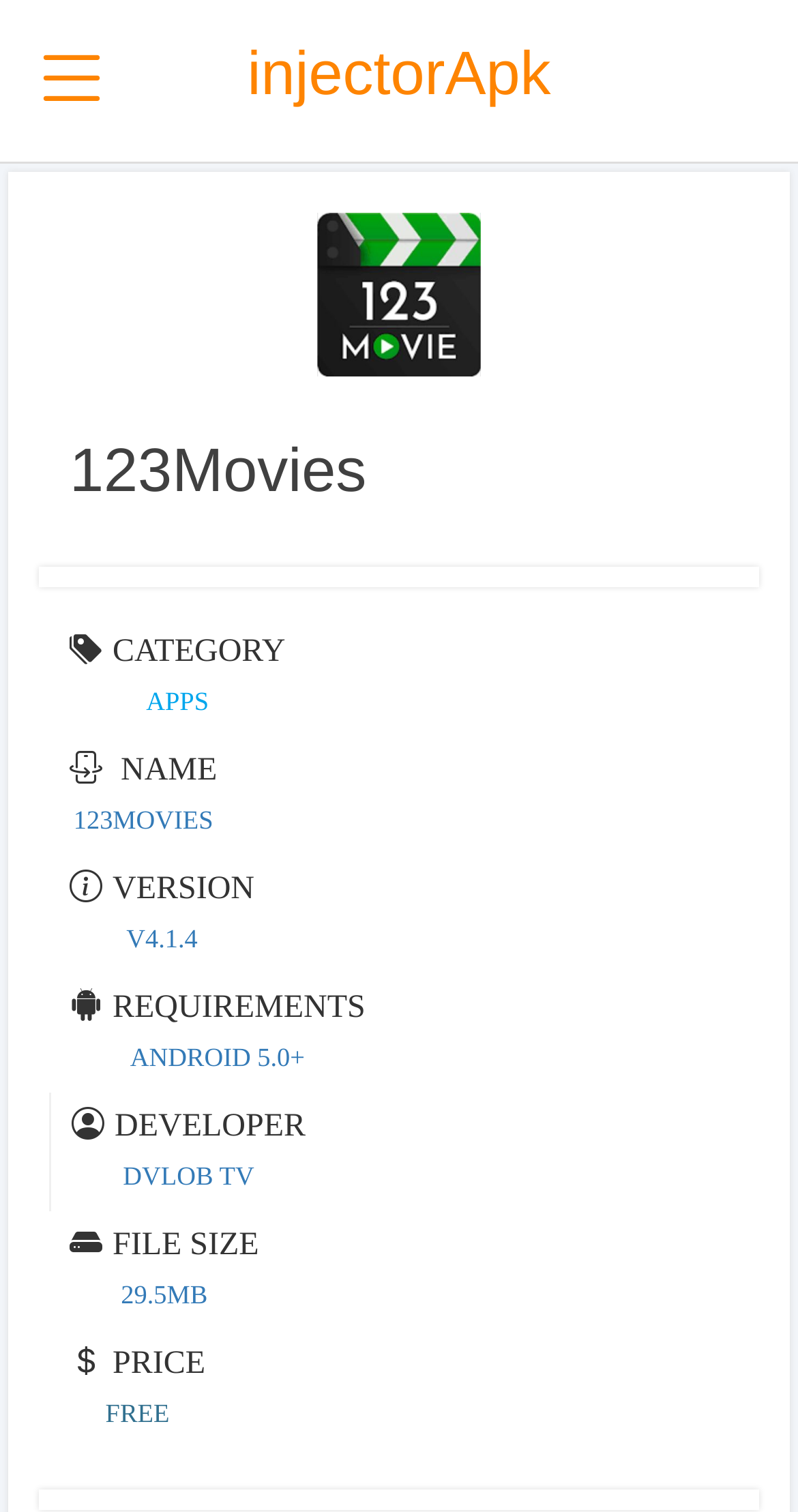Select the bounding box coordinates of the element I need to click to carry out the following instruction: "Click on the TV APP link".

[0.0, 0.774, 0.077, 0.842]